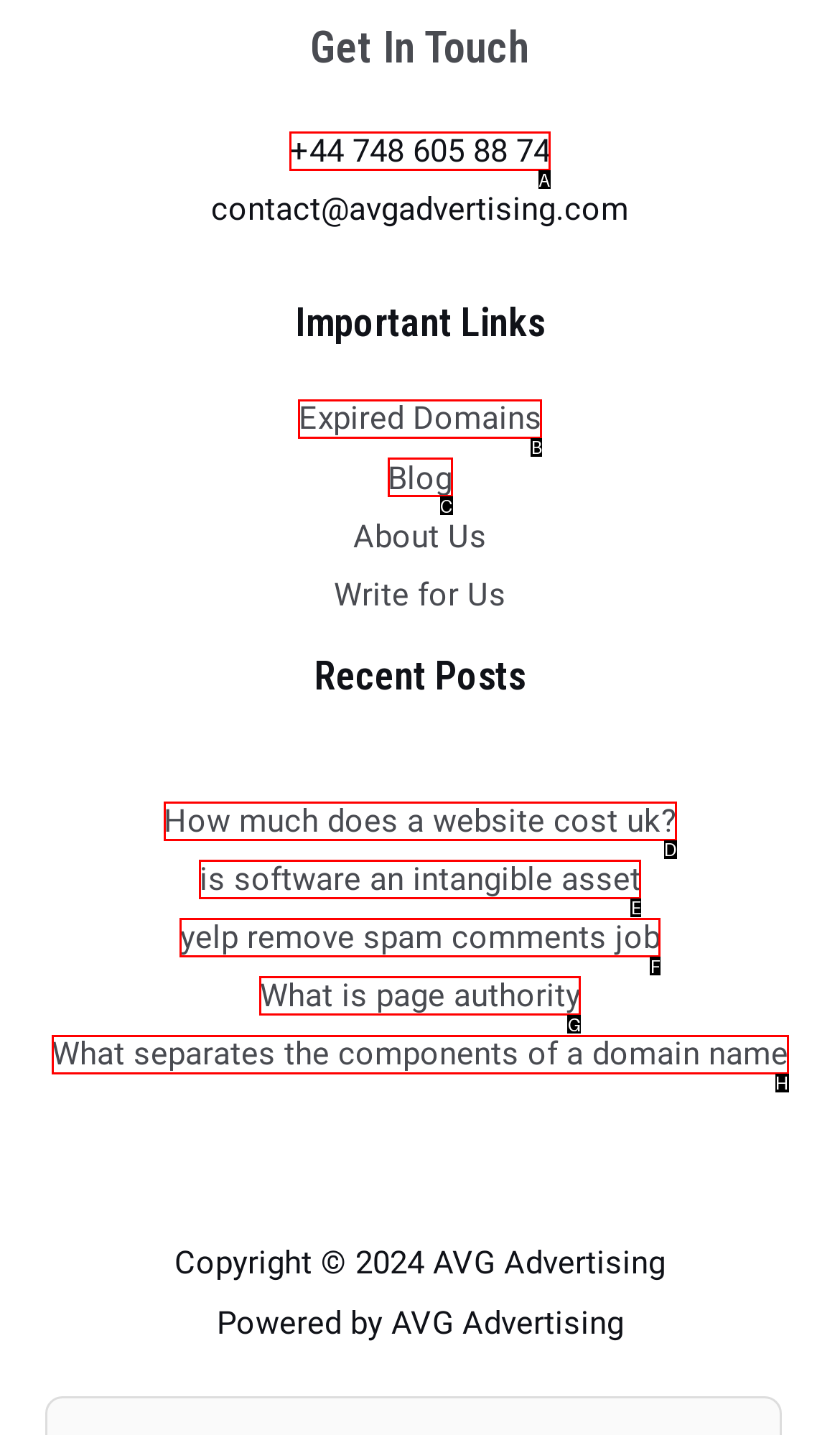Identify which HTML element should be clicked to fulfill this instruction: Call the phone number Reply with the correct option's letter.

A